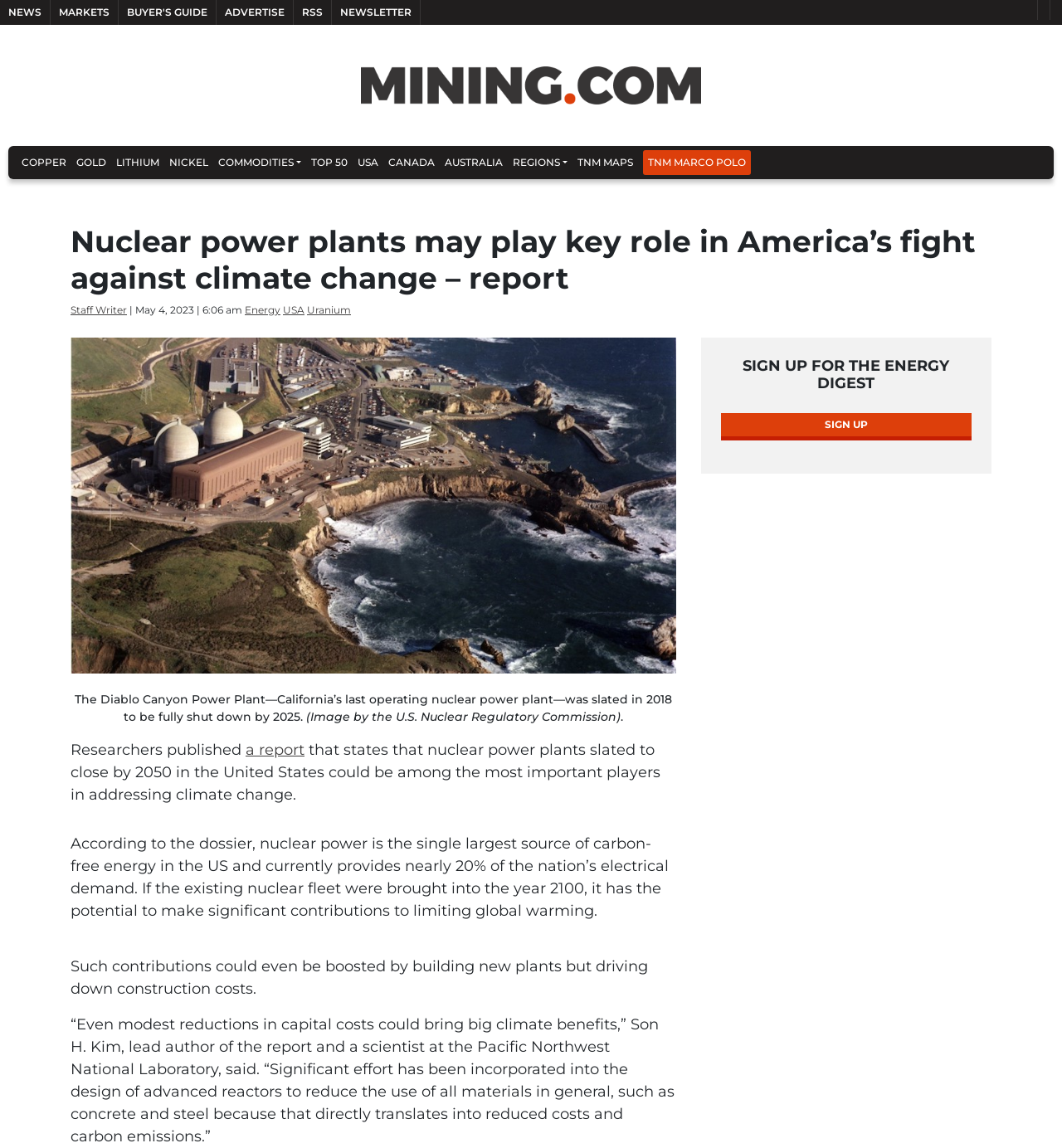Identify the bounding box coordinates necessary to click and complete the given instruction: "Sign up for the Energy Digest".

[0.679, 0.36, 0.915, 0.384]